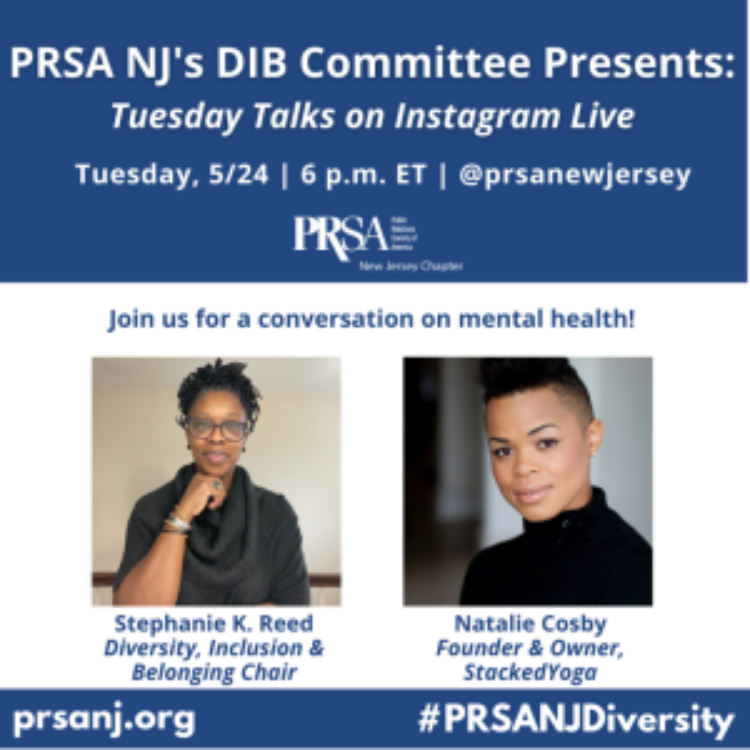Present an elaborate depiction of the scene captured in the image.

This image promotes an upcoming event titled "Tuesday Talks" organized by PRSA NJ's DIB Committee, scheduled for Tuesday, May 24 at 6 p.m. ET. The event will be broadcast live on Instagram with the handle @prsanj. The caption invites viewers to join a conversation focused on mental health. 

Featured prominently are two speakers: Stephanie K. Reed, serving as the Diversity, Inclusion & Belonging Chair, and Natalie Cosby, the Founder and Owner of StackedYoga. Both contributors are depicted in their respective professional settings, emphasizing their roles and expertise in discussing mental health themes. The design includes a blue background with the PRSA logo and a specific hashtag, #PRSANJDiversity, fostering community engagement on social media. The promotional materials reflect a commitment to raising awareness about mental health issues within diverse communities.